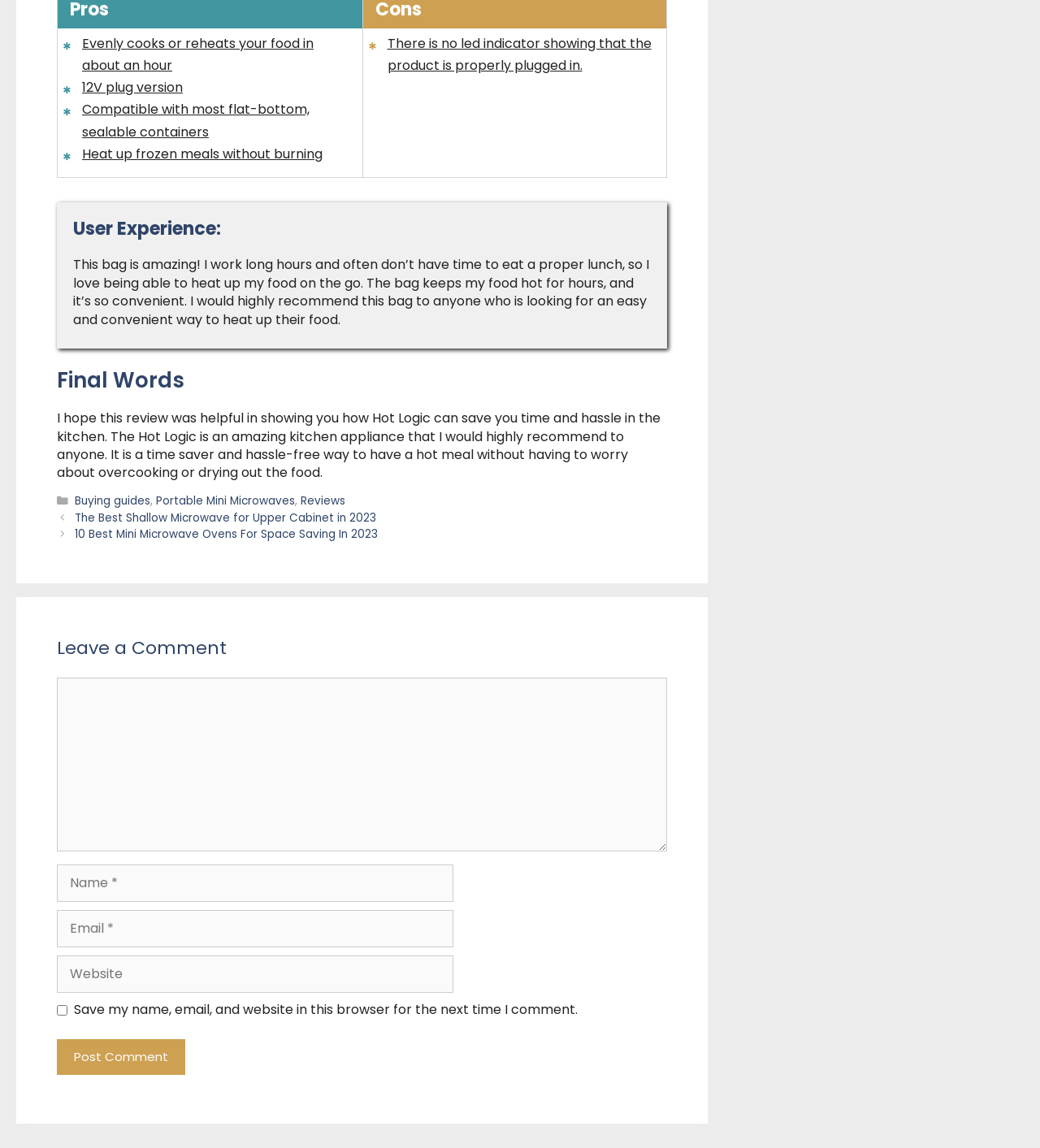What is required to leave a comment on this webpage?
Using the image as a reference, answer the question in detail.

To leave a comment on this webpage, users are required to fill in their Name, Email, and Comment, as indicated by the required textbox elements for these fields.